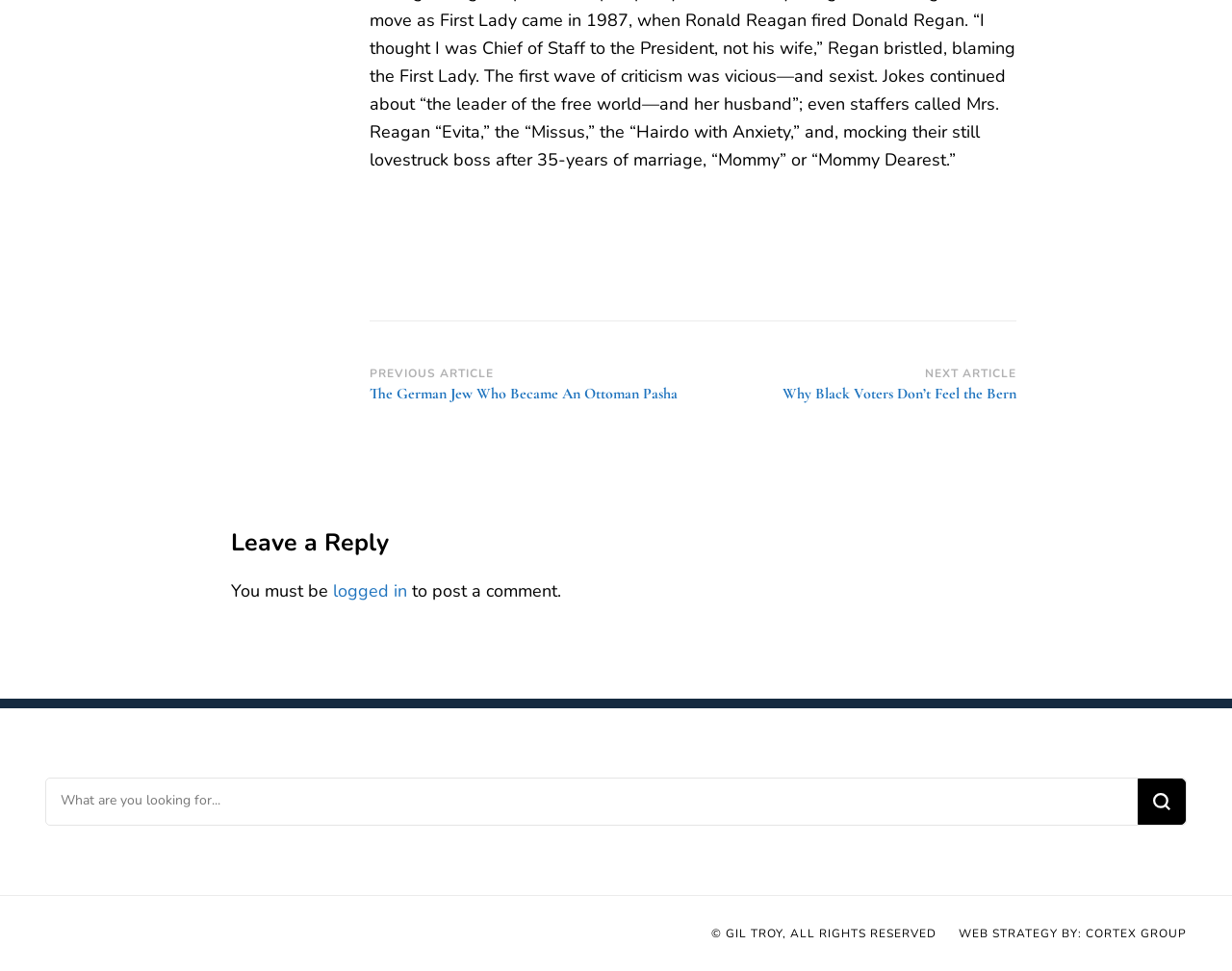What is the function of the button at the bottom right?
Deliver a detailed and extensive answer to the question.

The button is located next to the search box and has the text 'Search'. This suggests that the button is used to submit the search query and retrieve the search results.